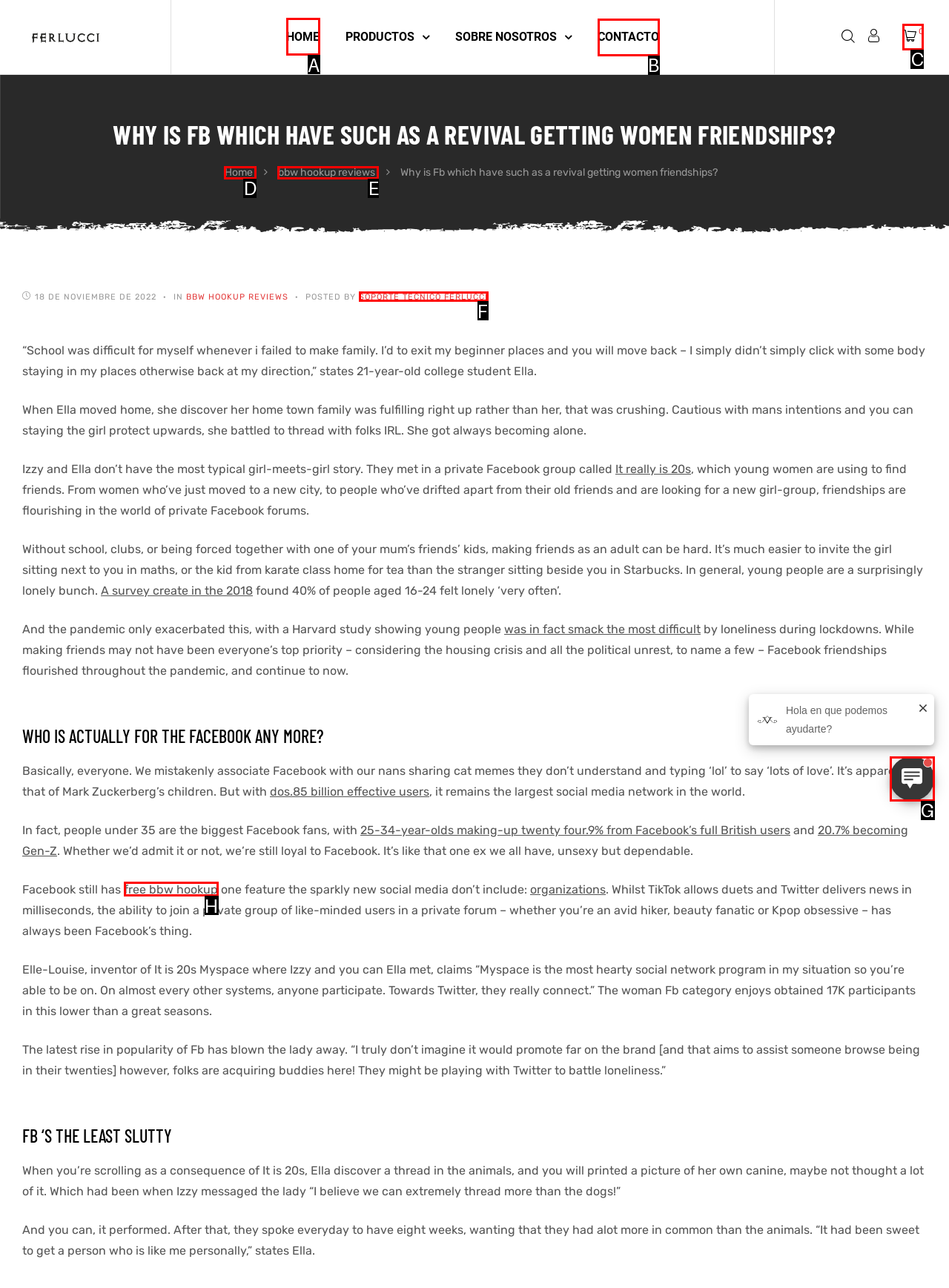Select the proper UI element to click in order to perform the following task: Click on the 'Previous post:' link. Indicate your choice with the letter of the appropriate option.

None